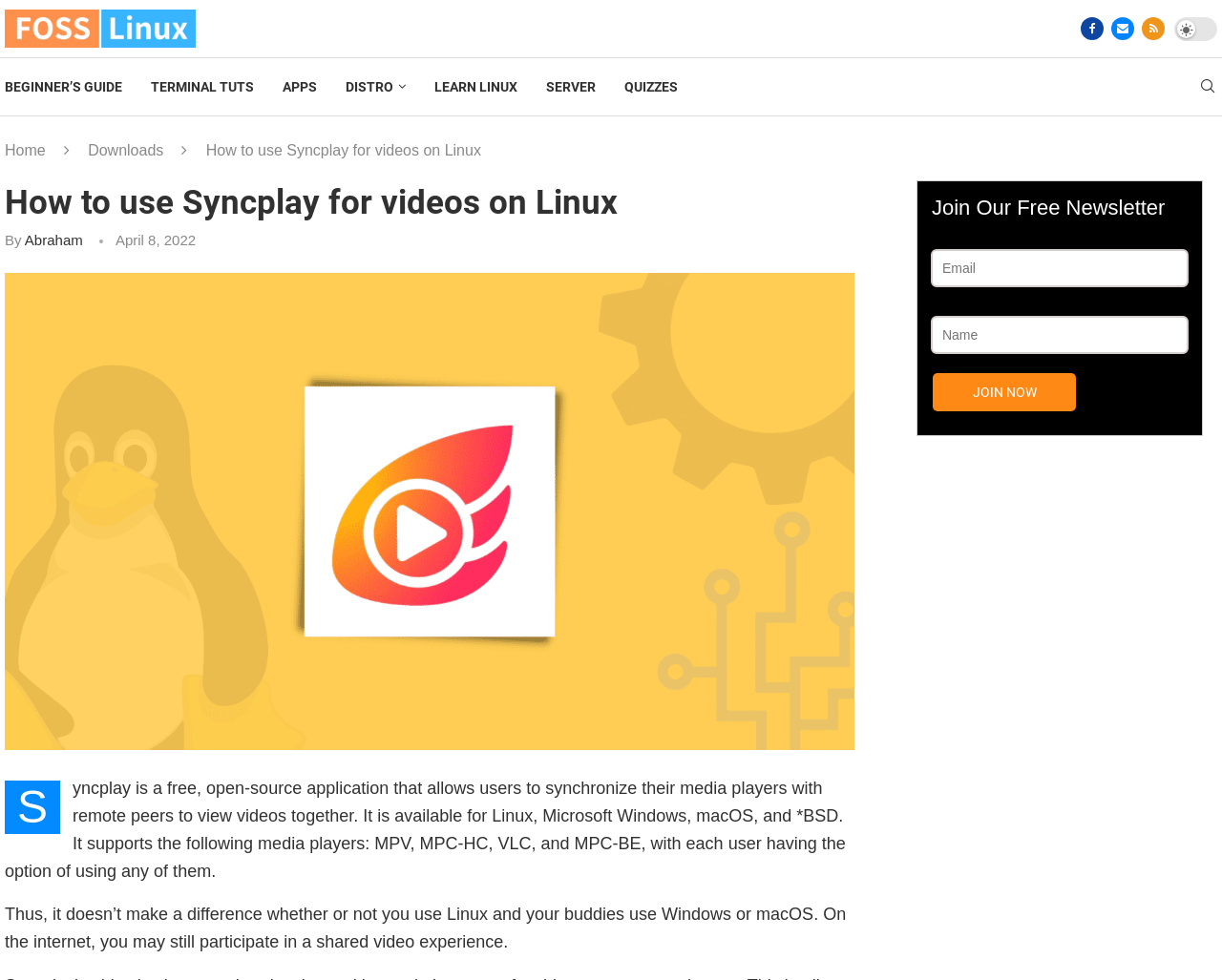Please determine the bounding box coordinates of the clickable area required to carry out the following instruction: "Search for something". The coordinates must be four float numbers between 0 and 1, represented as [left, top, right, bottom].

[0.98, 0.081, 0.996, 0.096]